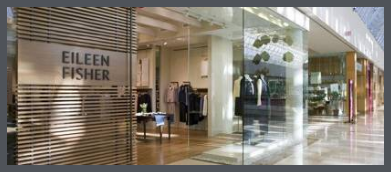From the details in the image, provide a thorough response to the question: What is the atmosphere of the store?

The caption describes the setting as reflecting Eileen Fisher's dedication to mindful fashion, creating an inviting atmosphere for customers seeking stylish, eco-conscious apparel, suggesting that the store has a welcoming ambiance.